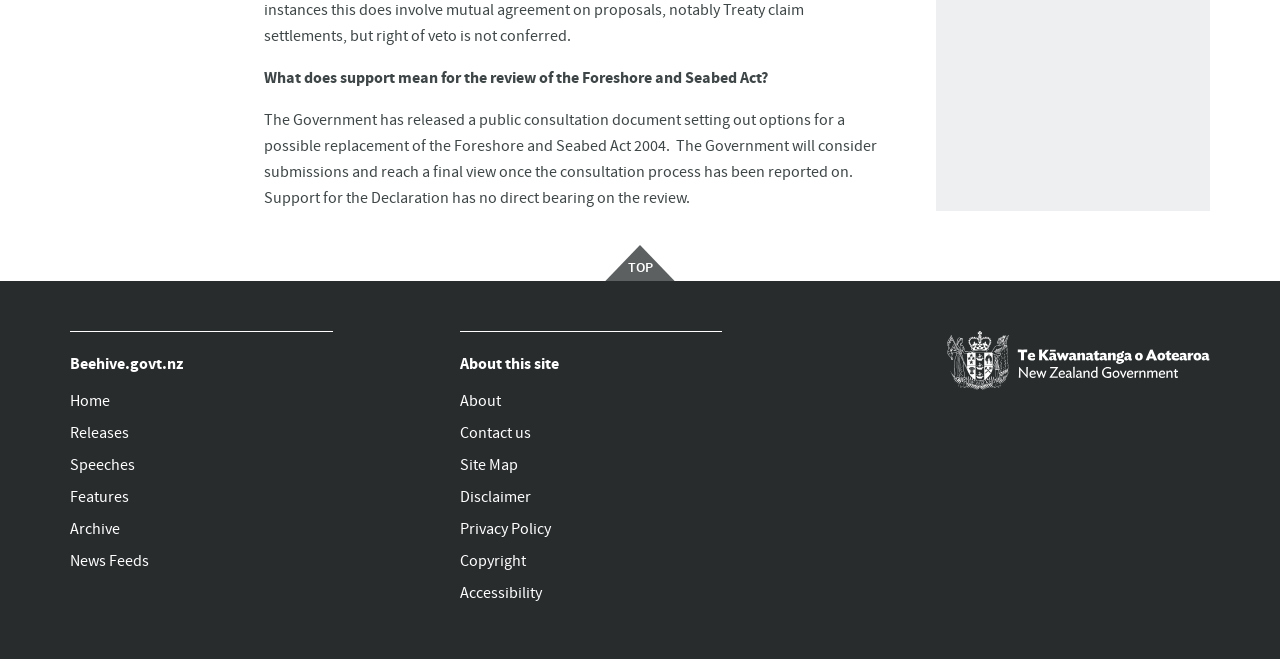Determine the bounding box coordinates for the area you should click to complete the following instruction: "go to the homepage".

[0.74, 0.503, 0.945, 0.593]